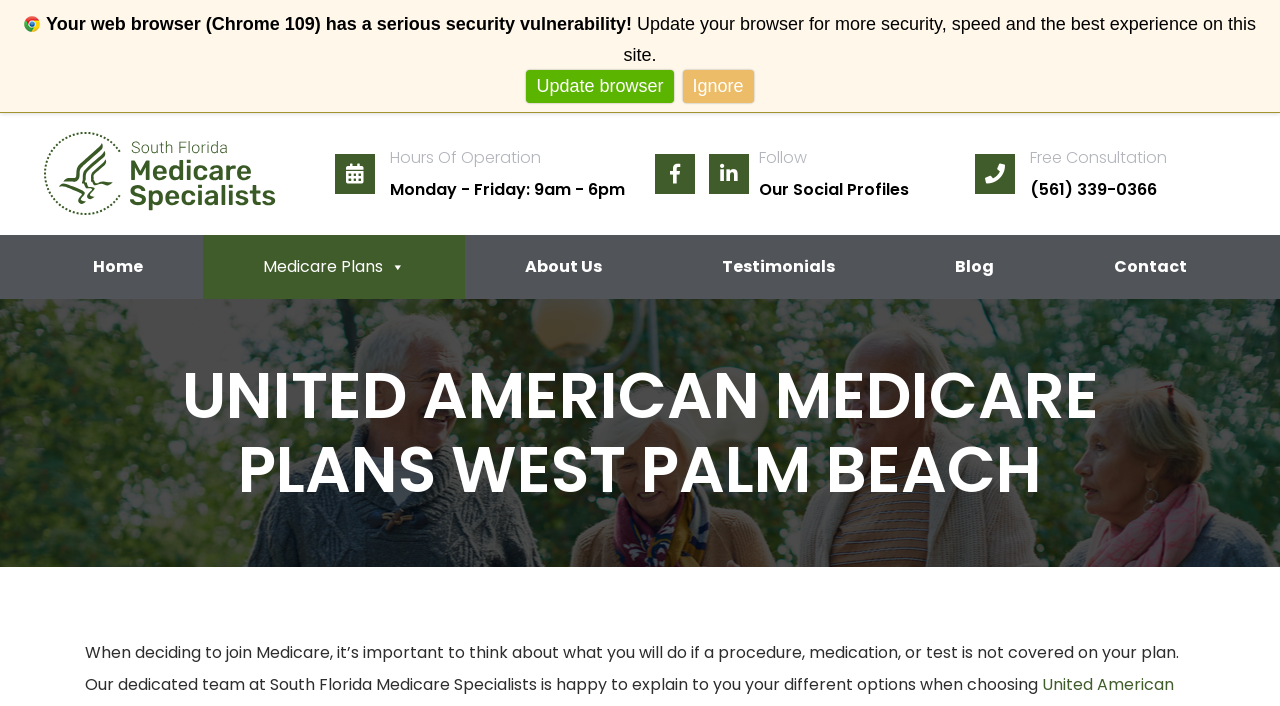What is the phone number for a free consultation?
Using the image as a reference, answer with just one word or a short phrase.

(561) 339-0366